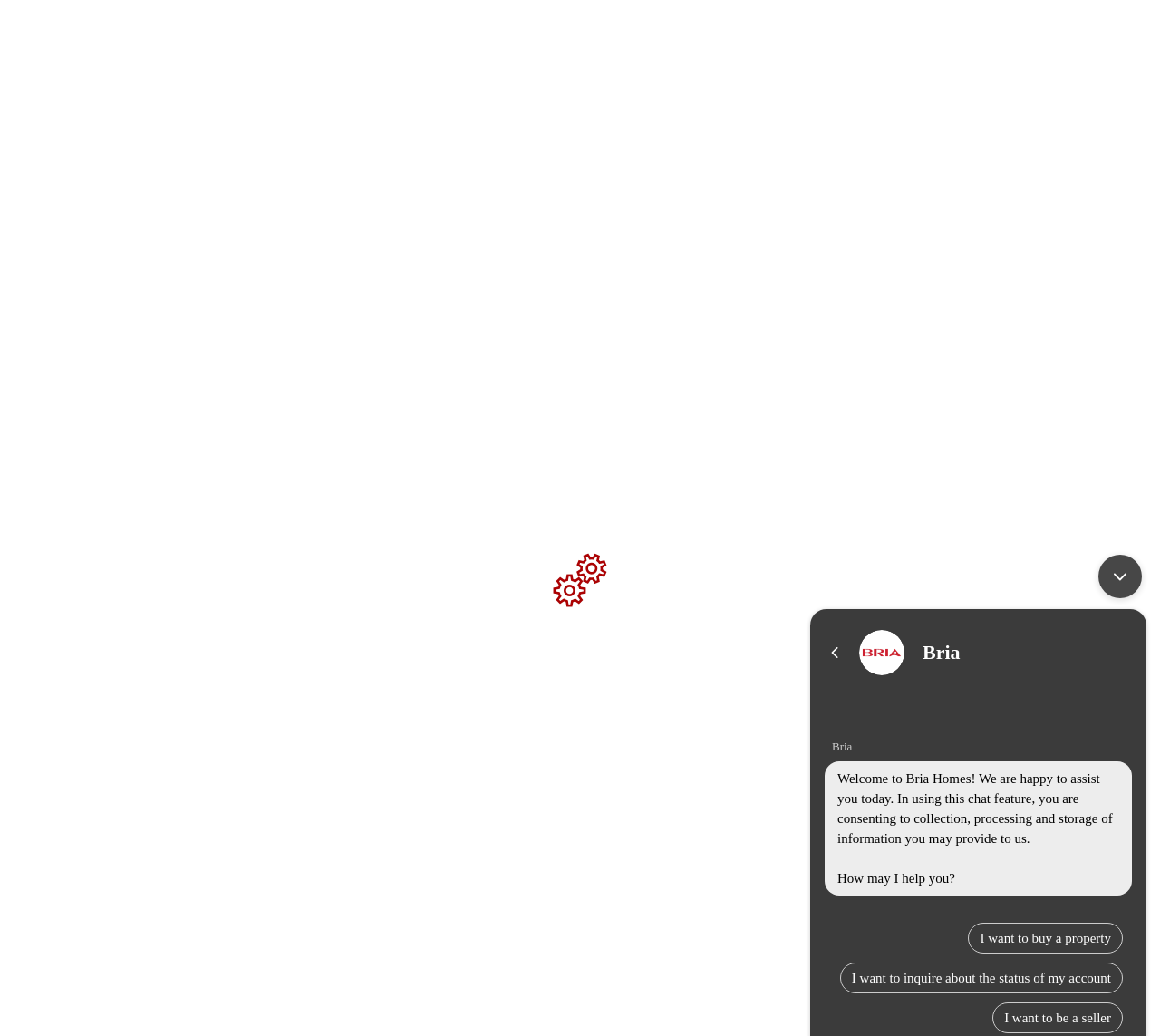Determine the coordinates of the bounding box that should be clicked to complete the instruction: "Go to Contact page". The coordinates should be represented by four float numbers between 0 and 1: [left, top, right, bottom].

None